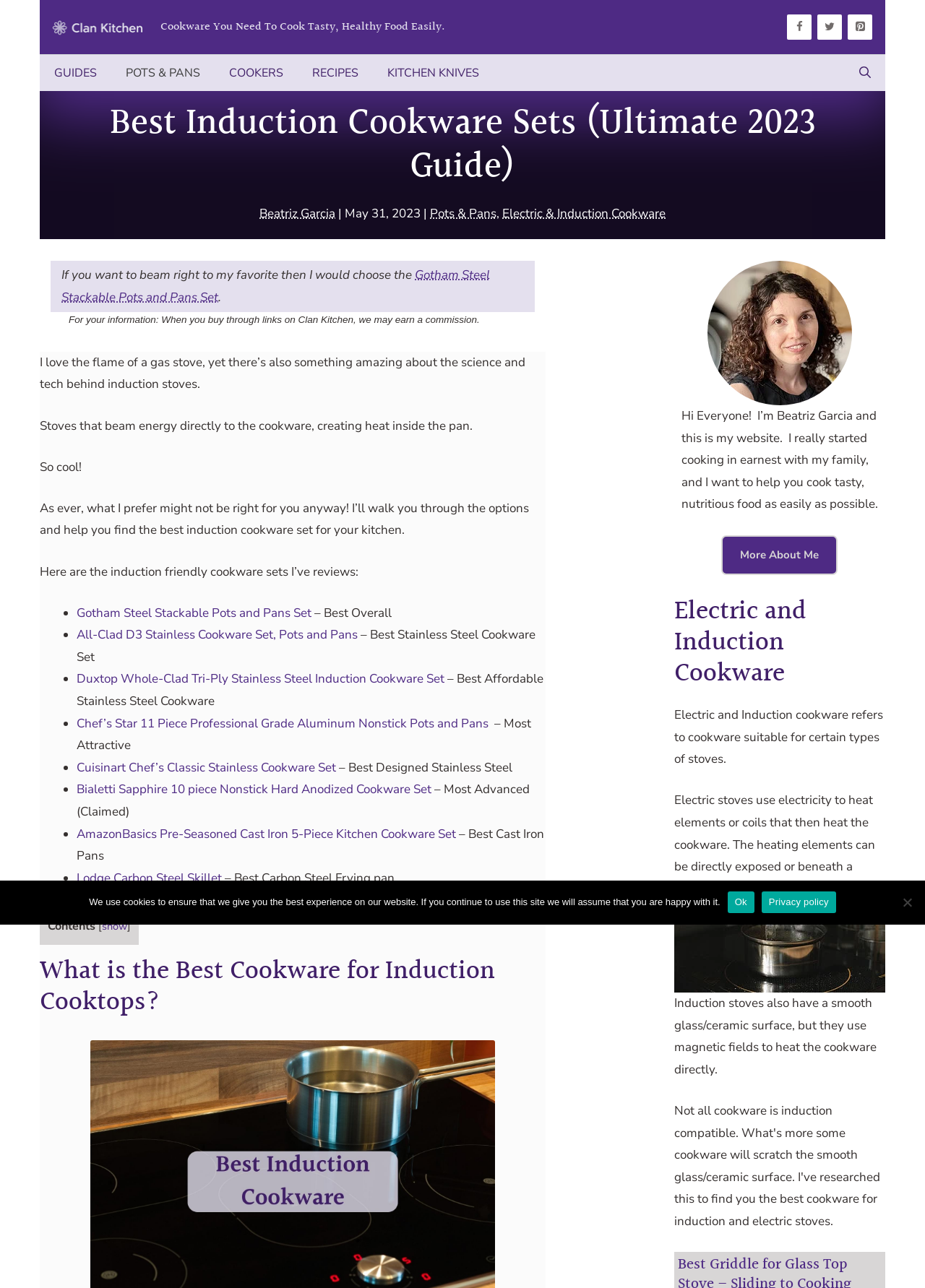Given the description "Kitchen Knives", determine the bounding box of the corresponding UI element.

[0.403, 0.043, 0.534, 0.071]